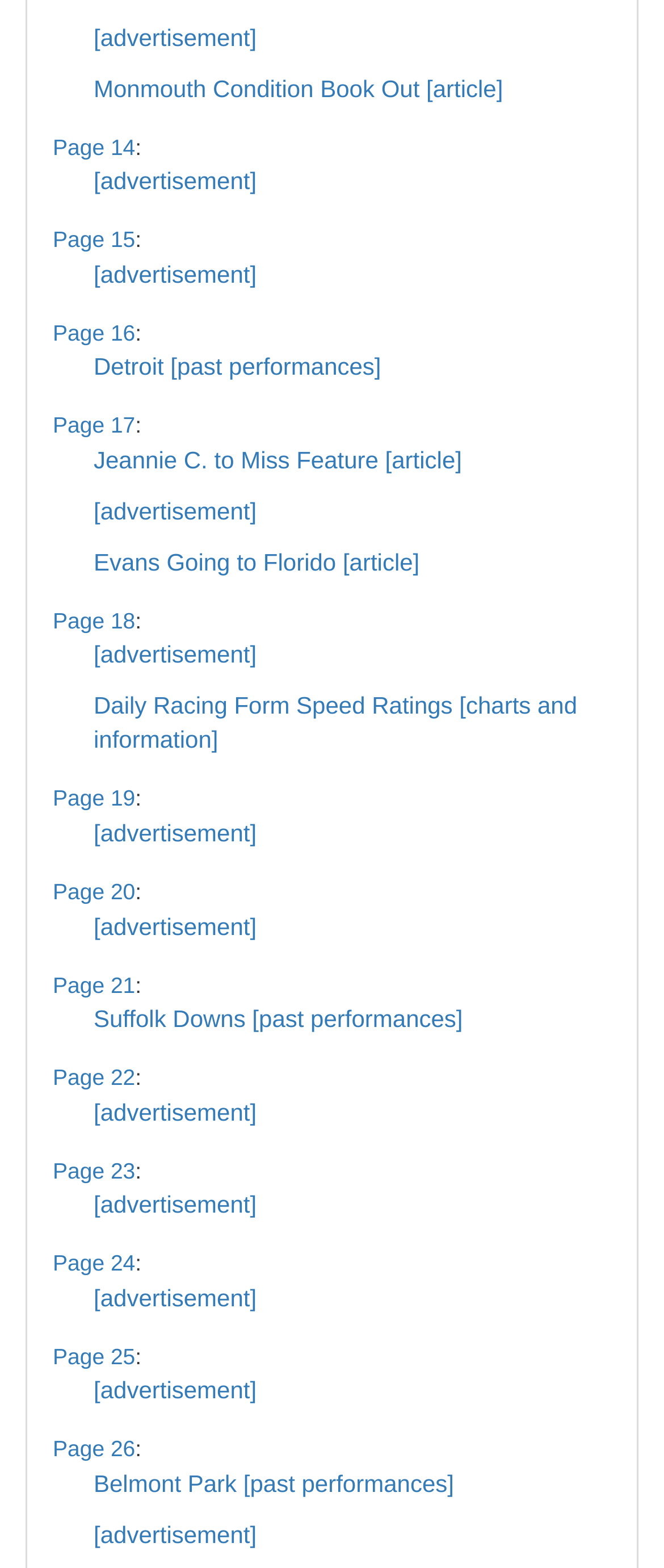Determine the bounding box coordinates for the UI element described. Format the coordinates as (top-left x, top-left y, bottom-right x, bottom-right y) and ensure all values are between 0 and 1. Element description: Detroit [past performances]

[0.141, 0.225, 0.574, 0.243]